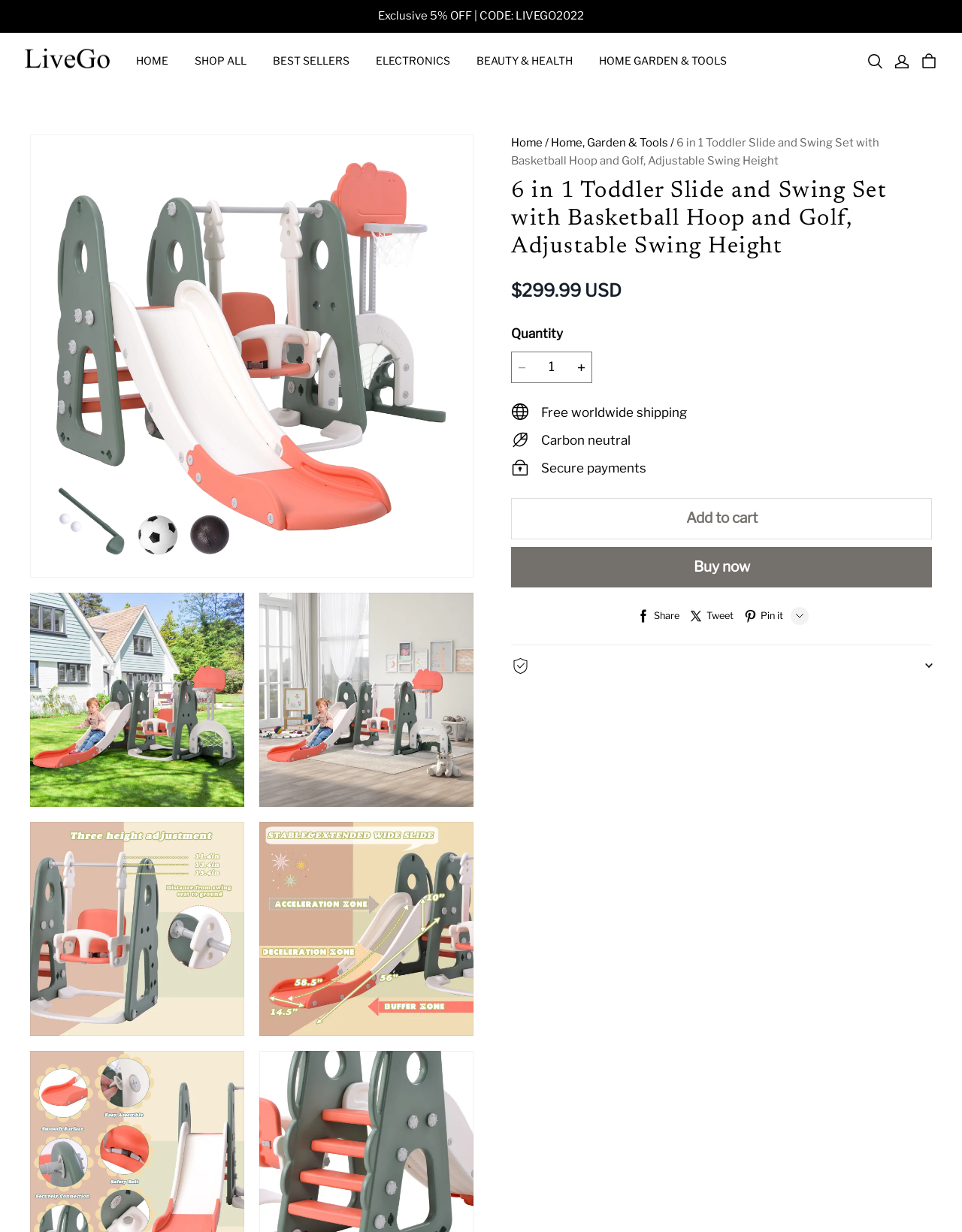Identify the bounding box coordinates necessary to click and complete the given instruction: "Click on the 'Exclusive 5% OFF' link".

[0.023, 0.006, 0.977, 0.021]